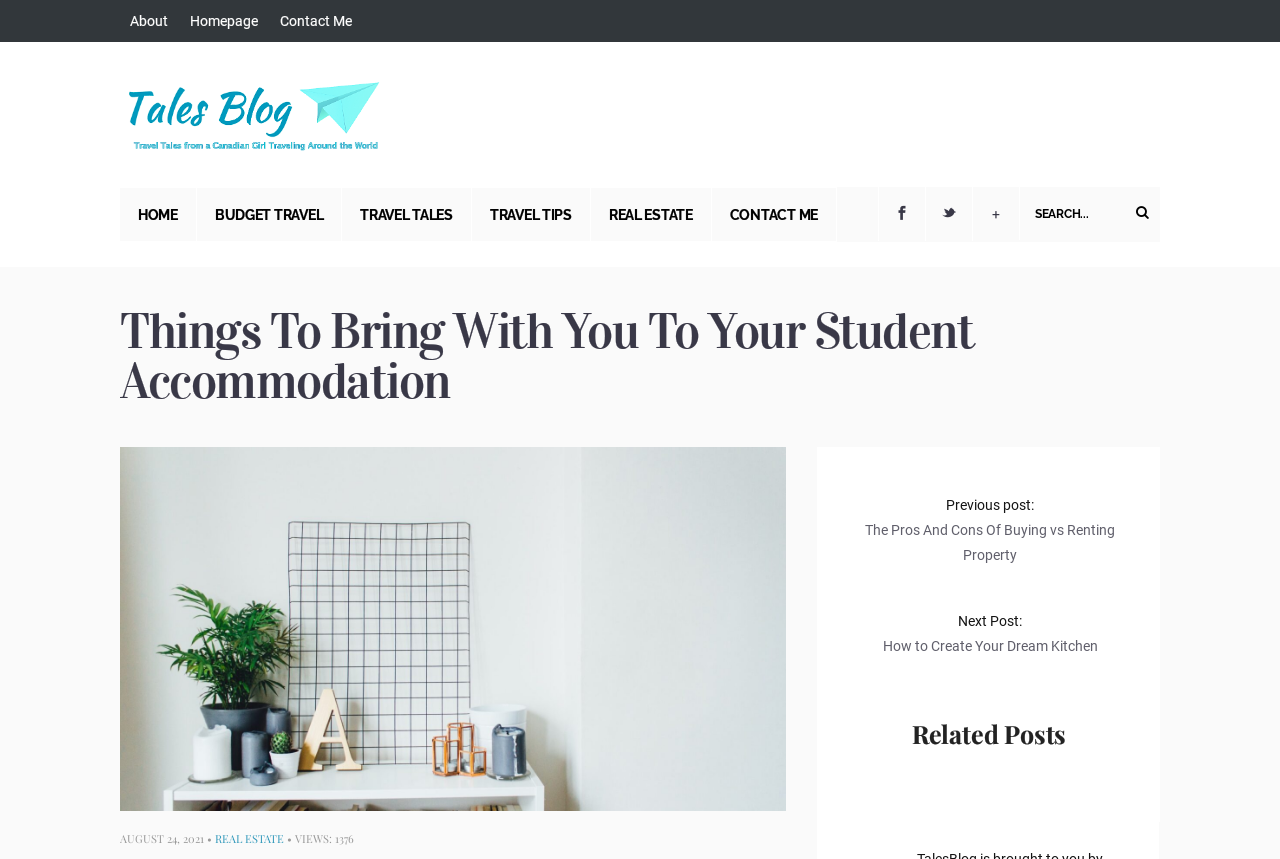Identify the bounding box coordinates of the element that should be clicked to fulfill this task: "search for something". The coordinates should be provided as four float numbers between 0 and 1, i.e., [left, top, right, bottom].

[0.797, 0.217, 0.906, 0.279]